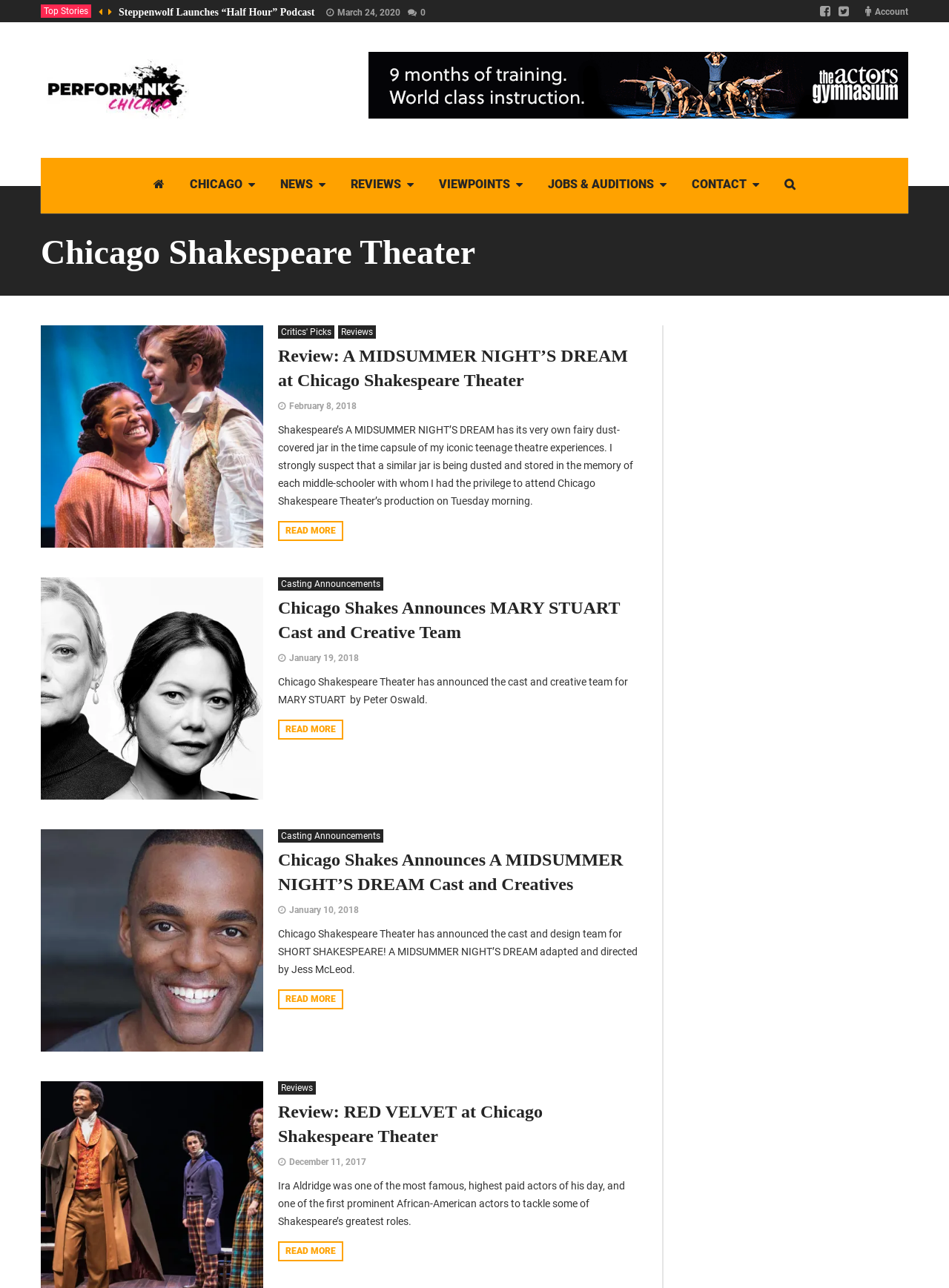Indicate the bounding box coordinates of the clickable region to achieve the following instruction: "Read the review of 'A MIDSUMMER NIGHT’S DREAM' at Chicago Shakespeare Theater."

[0.043, 0.334, 0.277, 0.343]